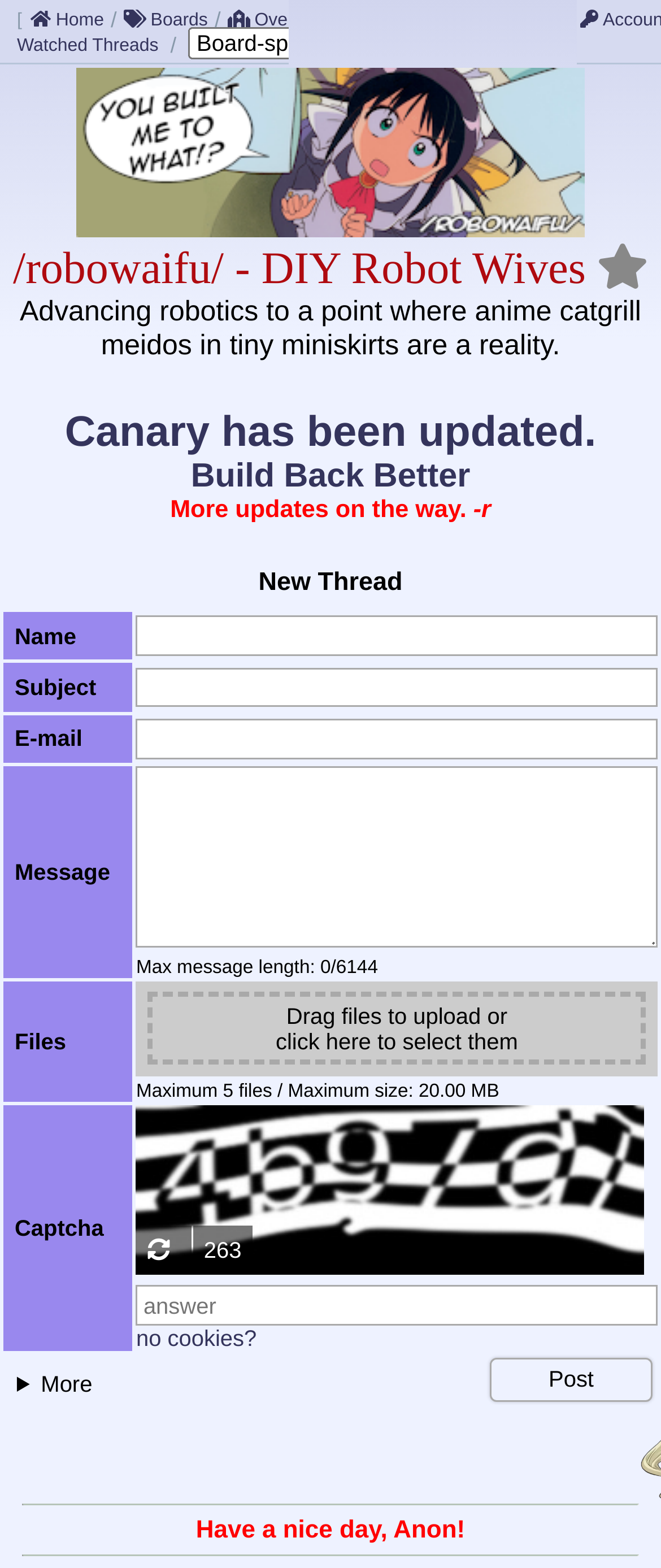Answer this question in one word or a short phrase: How many rows are in the table?

5